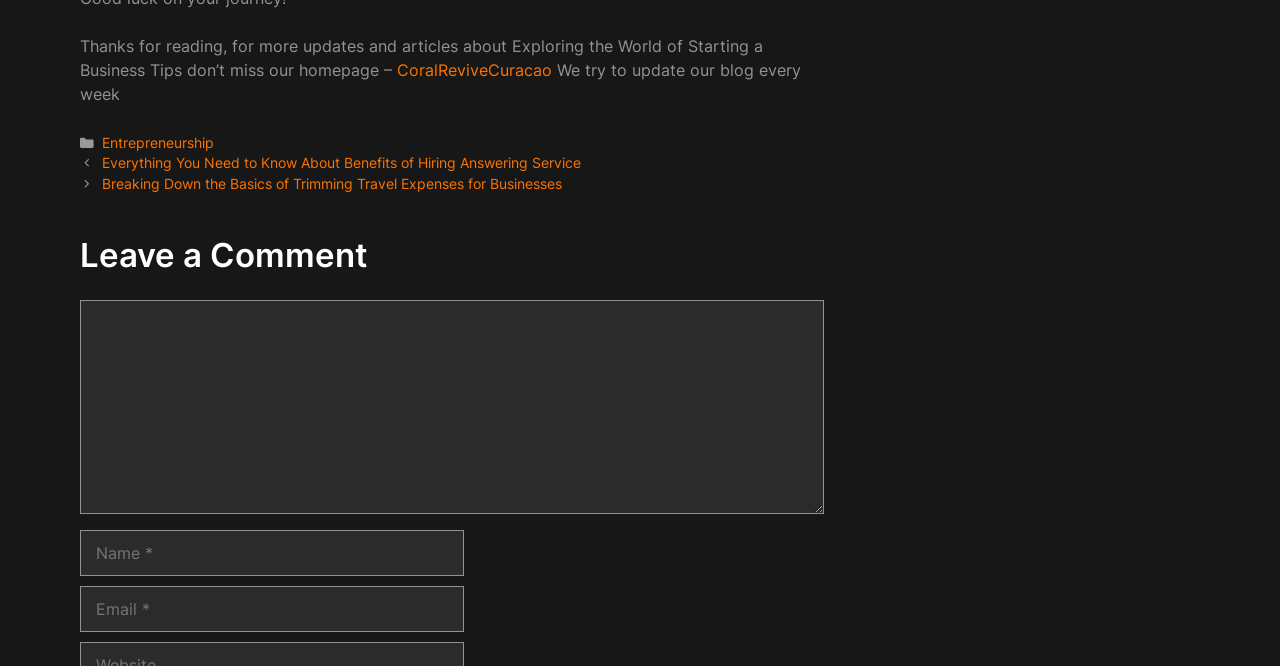How often is the blog updated?
Using the image, respond with a single word or phrase.

Weekly